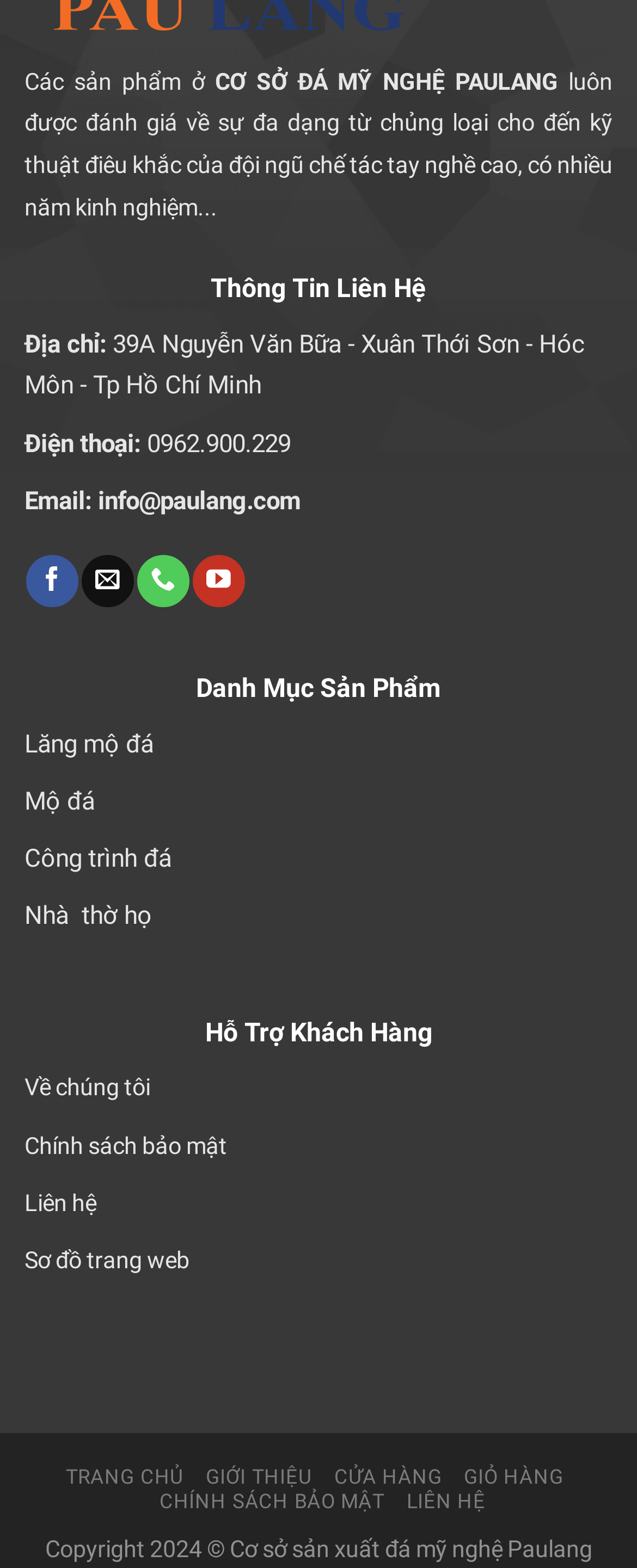Using the image as a reference, answer the following question in as much detail as possible:
What is the email address?

The email address is mentioned in the StaticText element with ID 270, which says 'Email: info@paulang.com'. This suggests that the email address of the company is info@paulang.com.